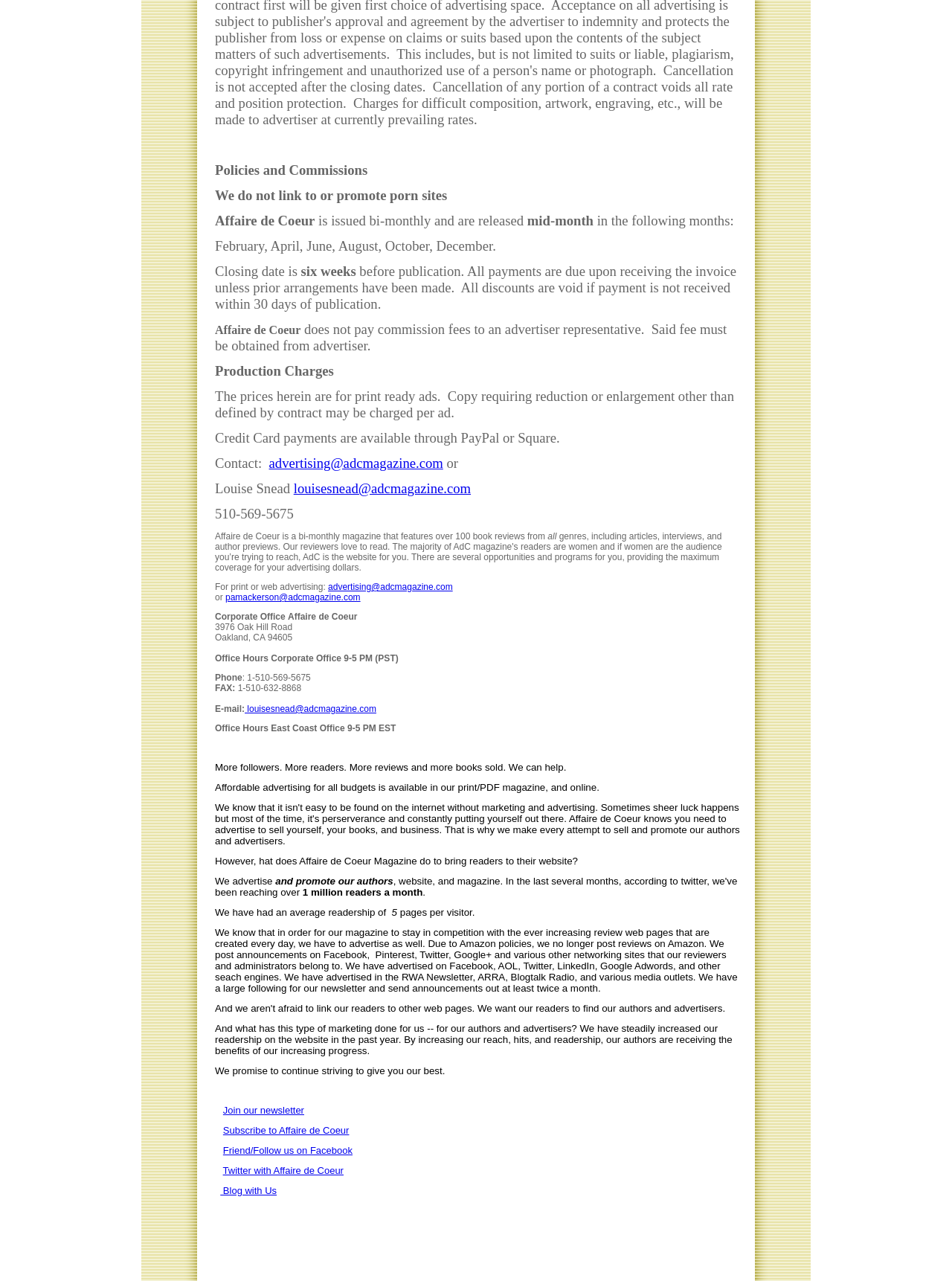Determine the bounding box coordinates of the region I should click to achieve the following instruction: "Join the newsletter". Ensure the bounding box coordinates are four float numbers between 0 and 1, i.e., [left, top, right, bottom].

[0.234, 0.862, 0.32, 0.871]